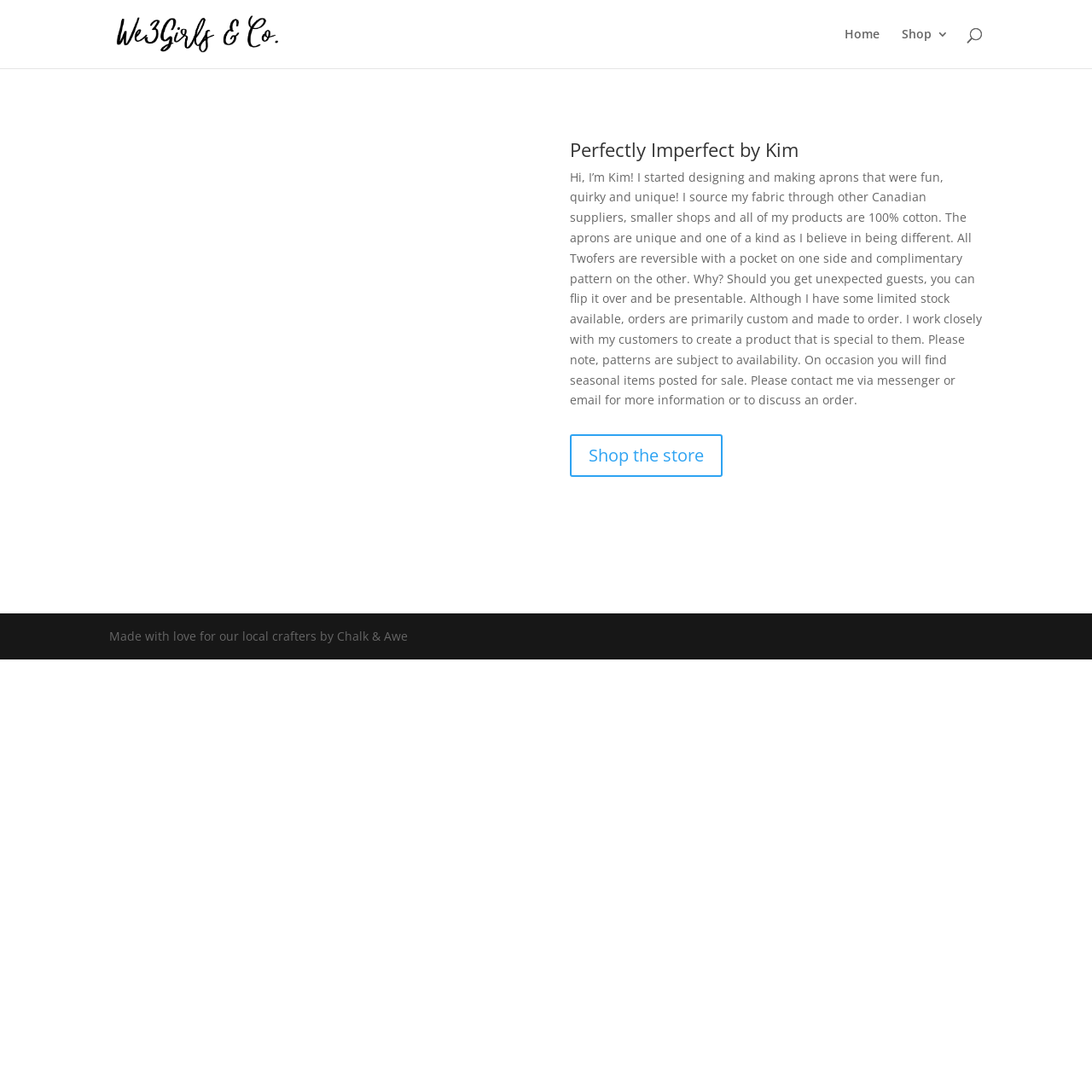What is the name of the person who started designing aprons?
Please ensure your answer is as detailed and informative as possible.

I found the answer by reading the StaticText element that describes the person who started designing aprons. The text says 'Hi, I’m Kim! ...' which indicates that the person's name is Kim.